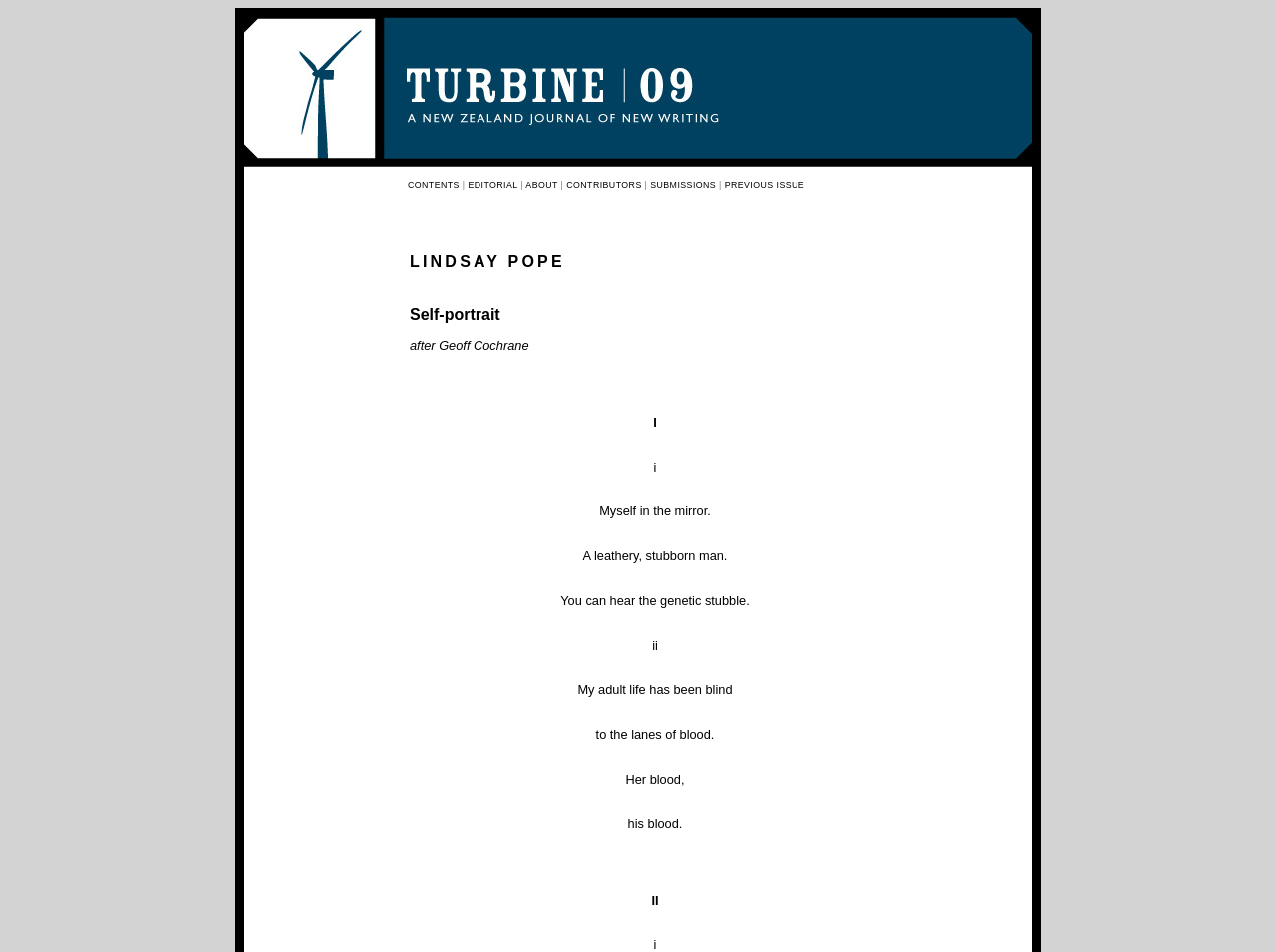Identify the bounding box coordinates of the region that needs to be clicked to carry out this instruction: "go to CONTENTS page". Provide these coordinates as four float numbers ranging from 0 to 1, i.e., [left, top, right, bottom].

[0.32, 0.189, 0.36, 0.2]